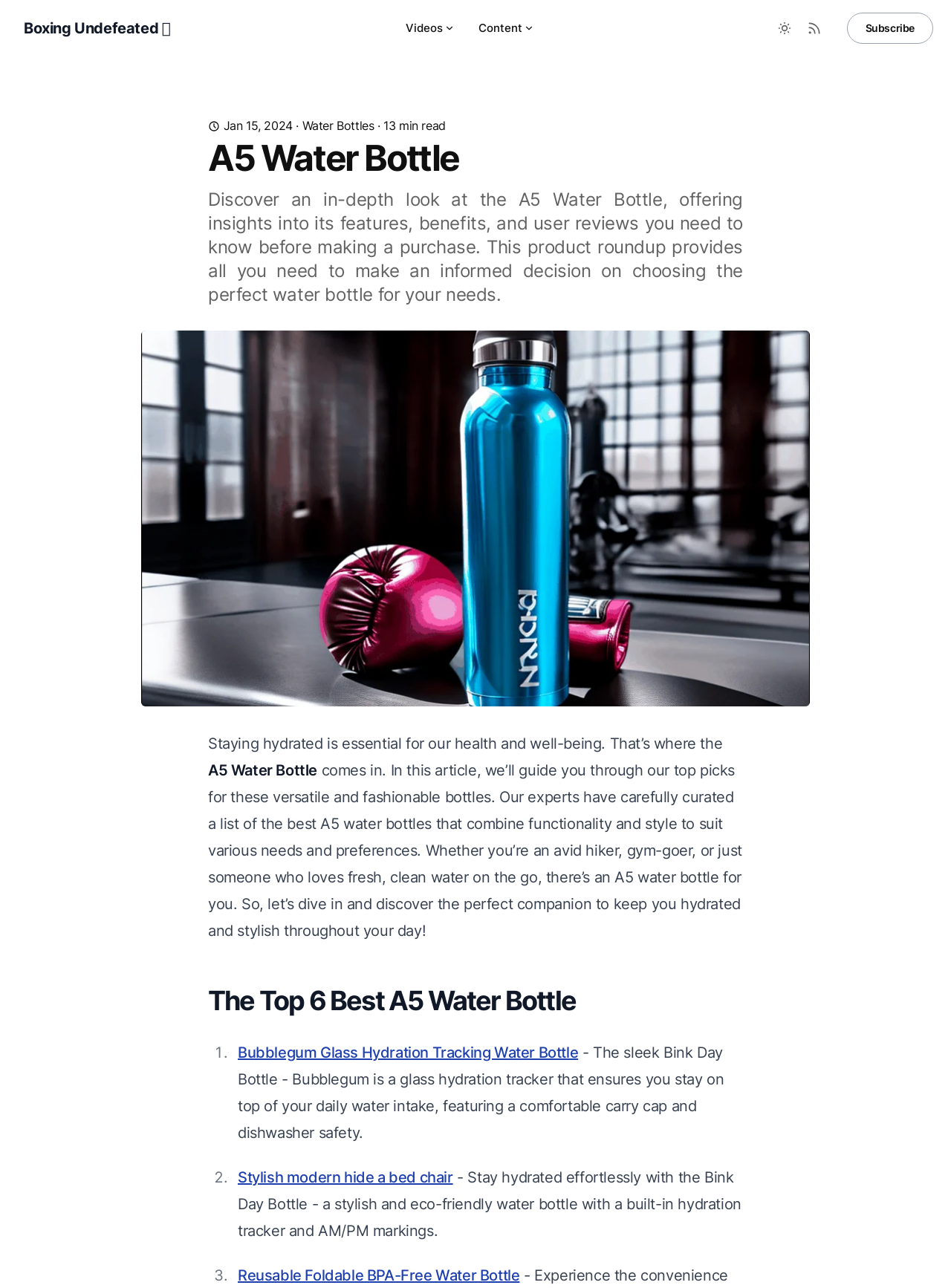Provide the bounding box coordinates of the HTML element this sentence describes: "water bottles". The bounding box coordinates consist of four float numbers between 0 and 1, i.e., [left, top, right, bottom].

[0.318, 0.091, 0.393, 0.104]